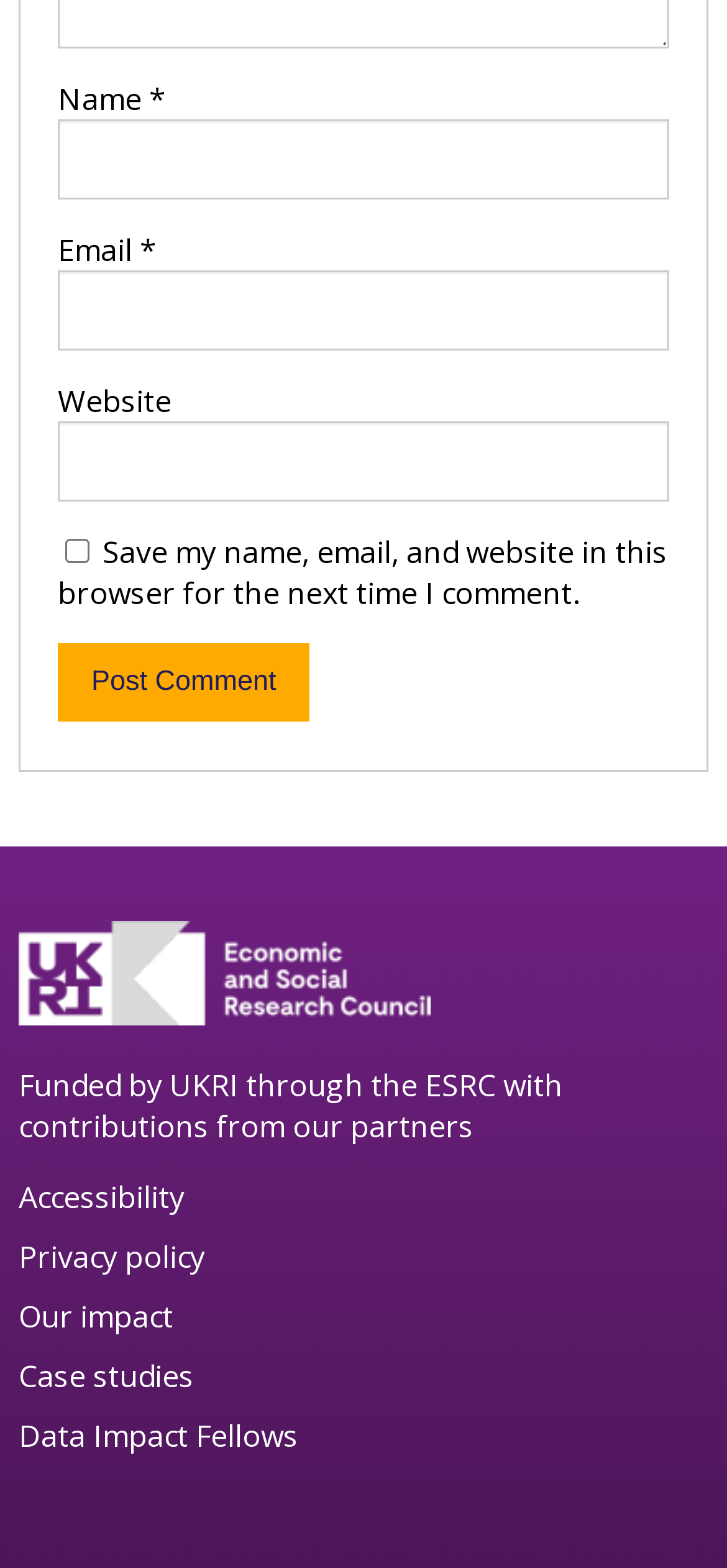What is the label of the first textbox?
Give a detailed explanation using the information visible in the image.

The first textbox, with bounding box coordinates [0.079, 0.076, 0.921, 0.127], has a label 'Name *' which indicates that it is a required field for the user's name.